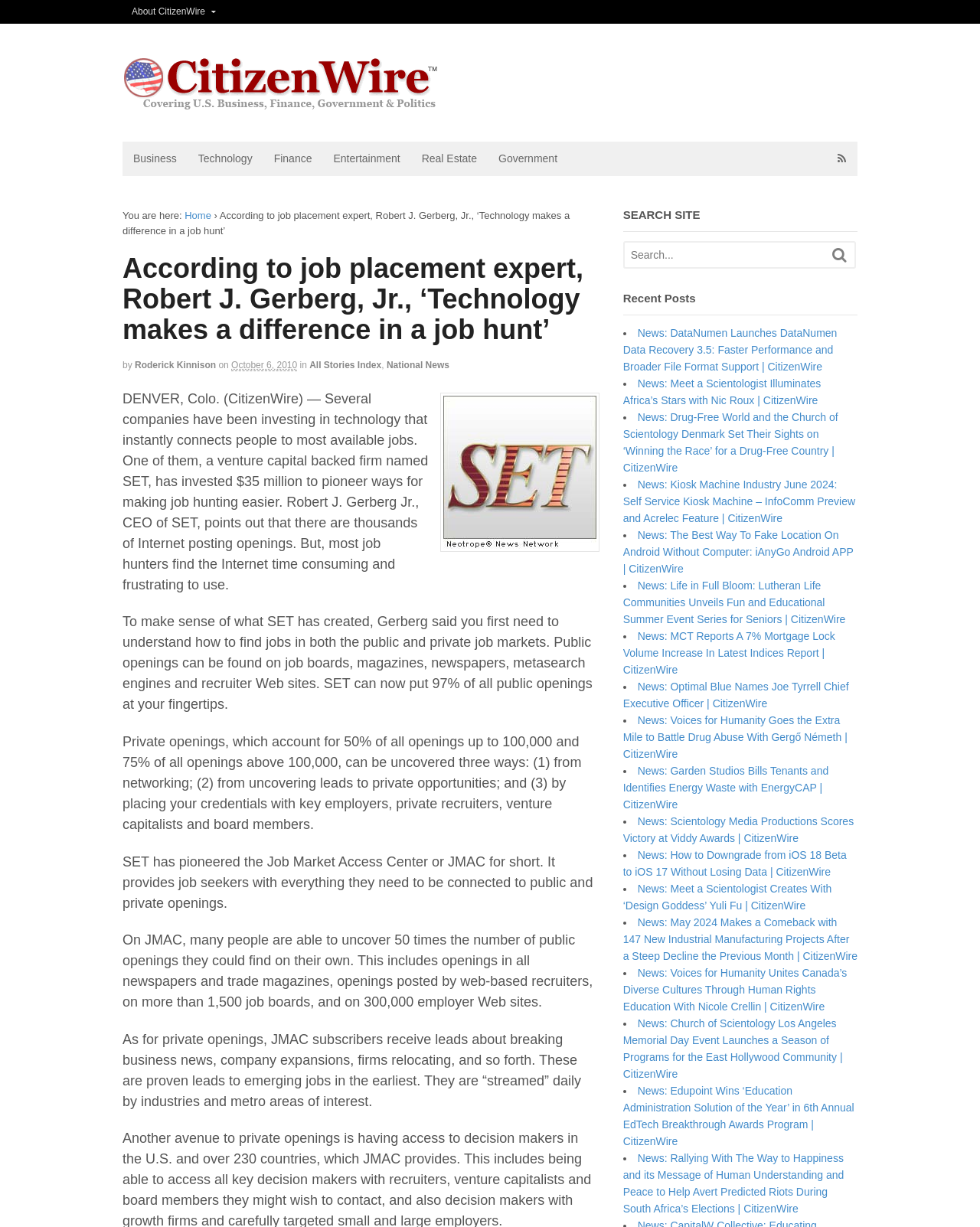What is the name of the job placement expert?
Provide an in-depth answer to the question, covering all aspects.

The name of the job placement expert is mentioned in the article as Robert J. Gerberg, Jr., who is the CEO of SET.